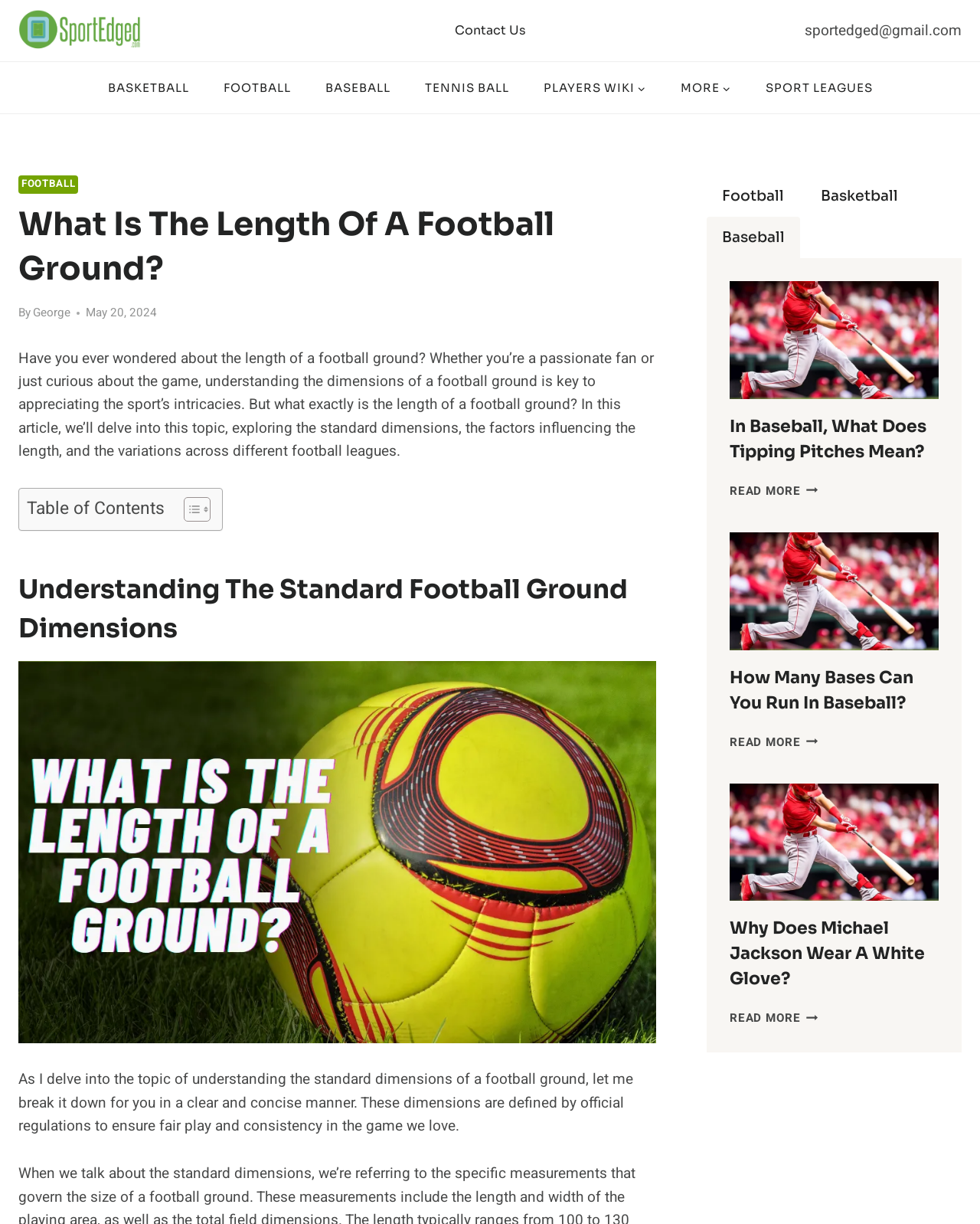Please give a short response to the question using one word or a phrase:
What is the topic of the article in the tabpanel 'Baseball'?

Tipping Pitches